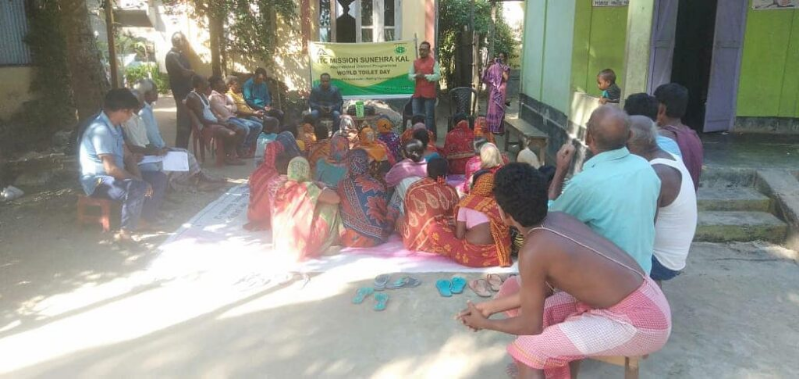Give a short answer to this question using one word or a phrase:
What is the meaning of 'MISSION SUNEHRI KAL' on the banner?

Not explicitly stated